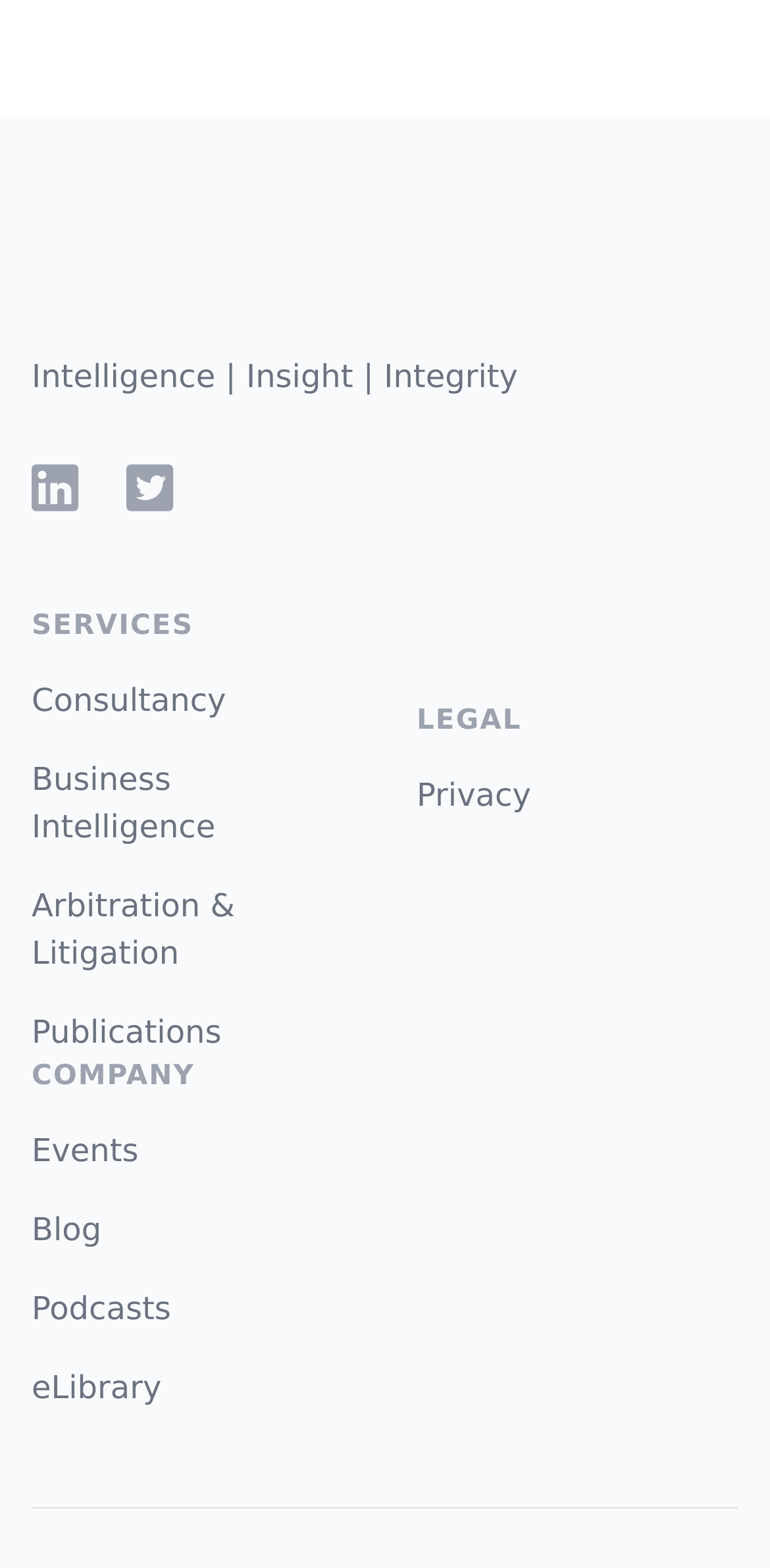What are the services provided?
Please give a detailed and elaborate explanation in response to the question.

The services provided by the company can be found under the 'SERVICES' heading, which includes links to 'Consultancy', 'Business Intelligence', 'Arbitration & Litigation', and 'Publications'.